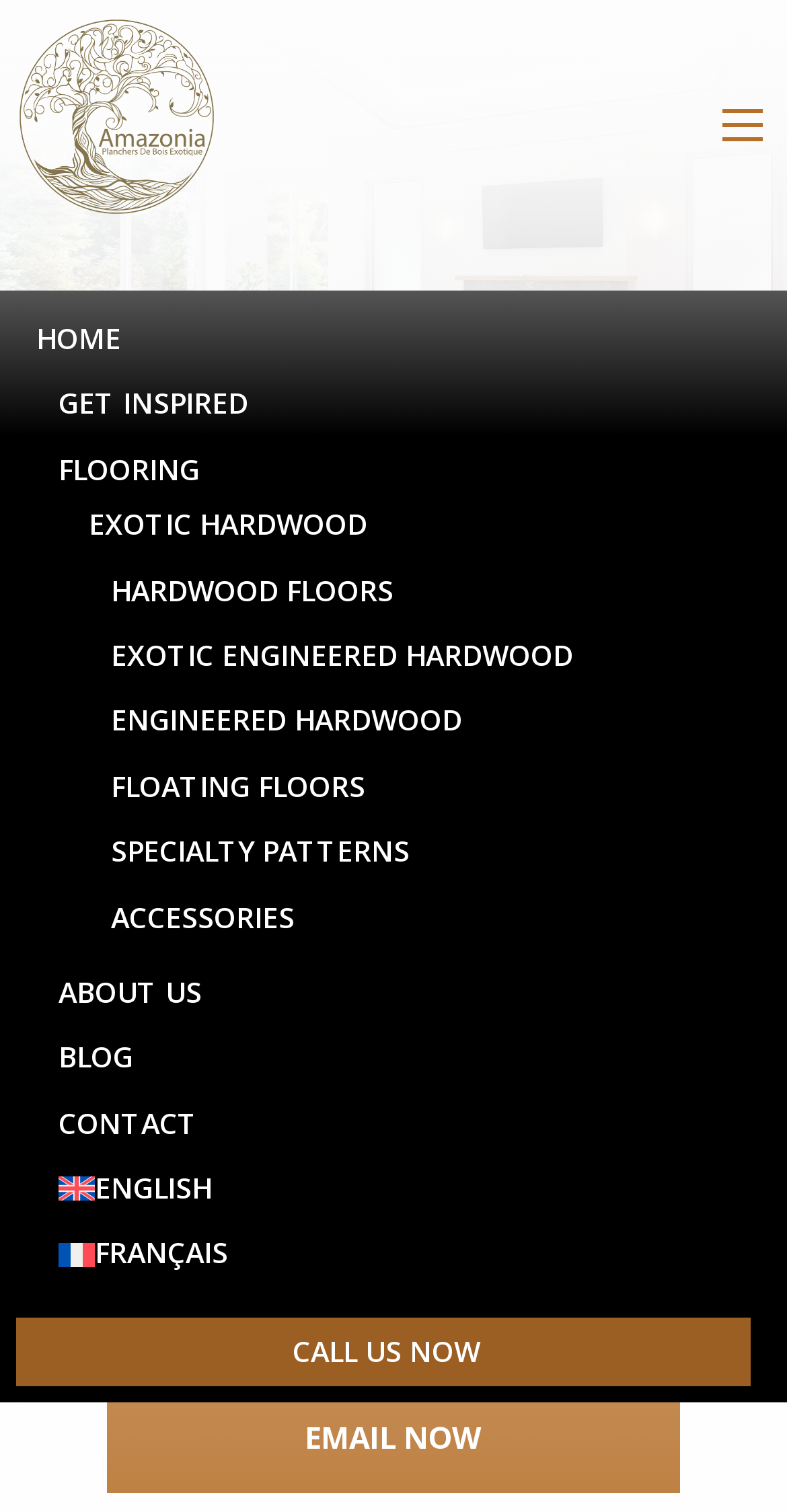What language options are available on the website?
From the image, respond using a single word or phrase.

English and French